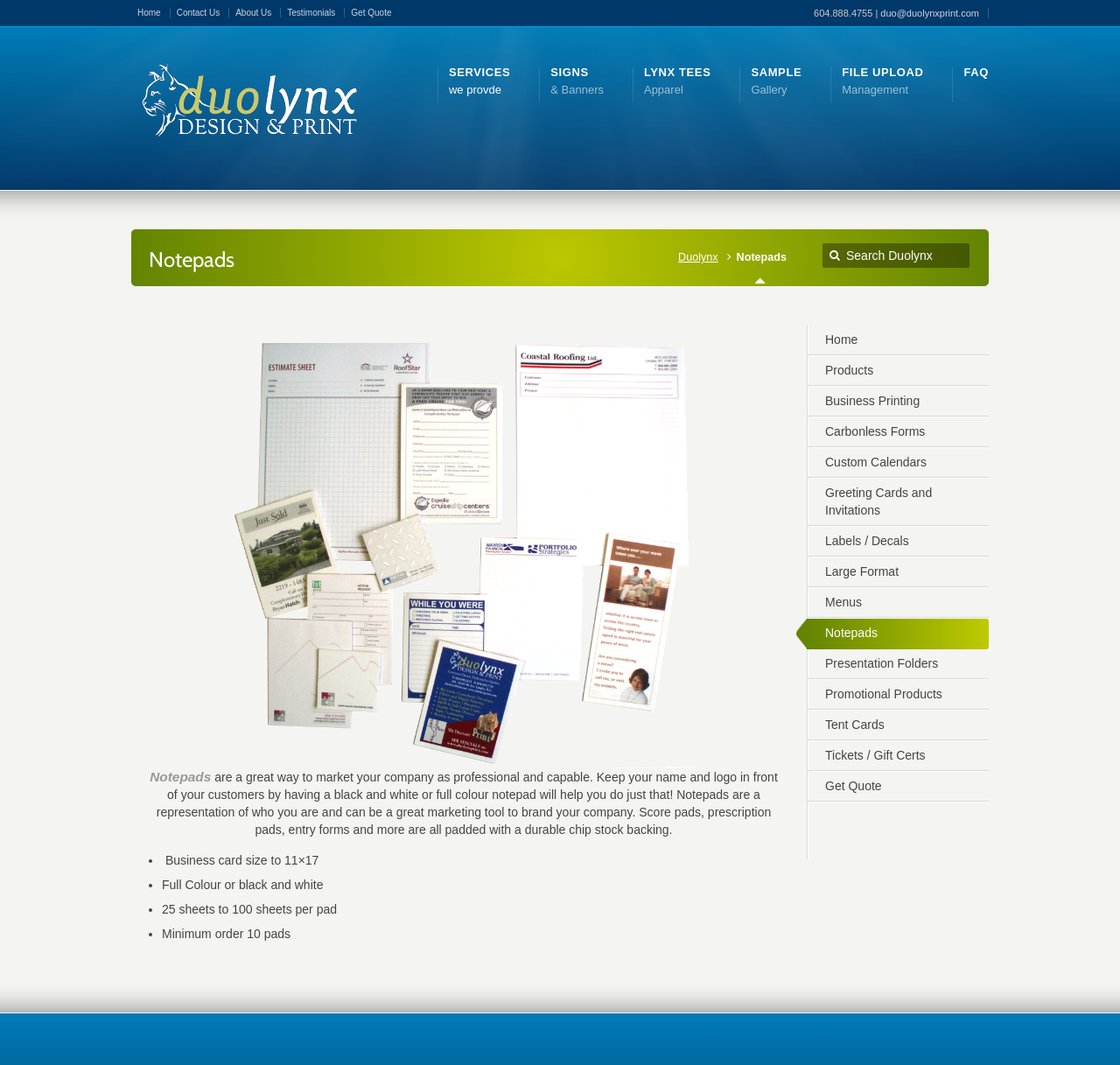Please predict the bounding box coordinates of the element's region where a click is necessary to complete the following instruction: "Click on the 'Get Quote' link". The coordinates should be represented by four float numbers between 0 and 1, i.e., [left, top, right, bottom].

[0.314, 0.007, 0.35, 0.016]